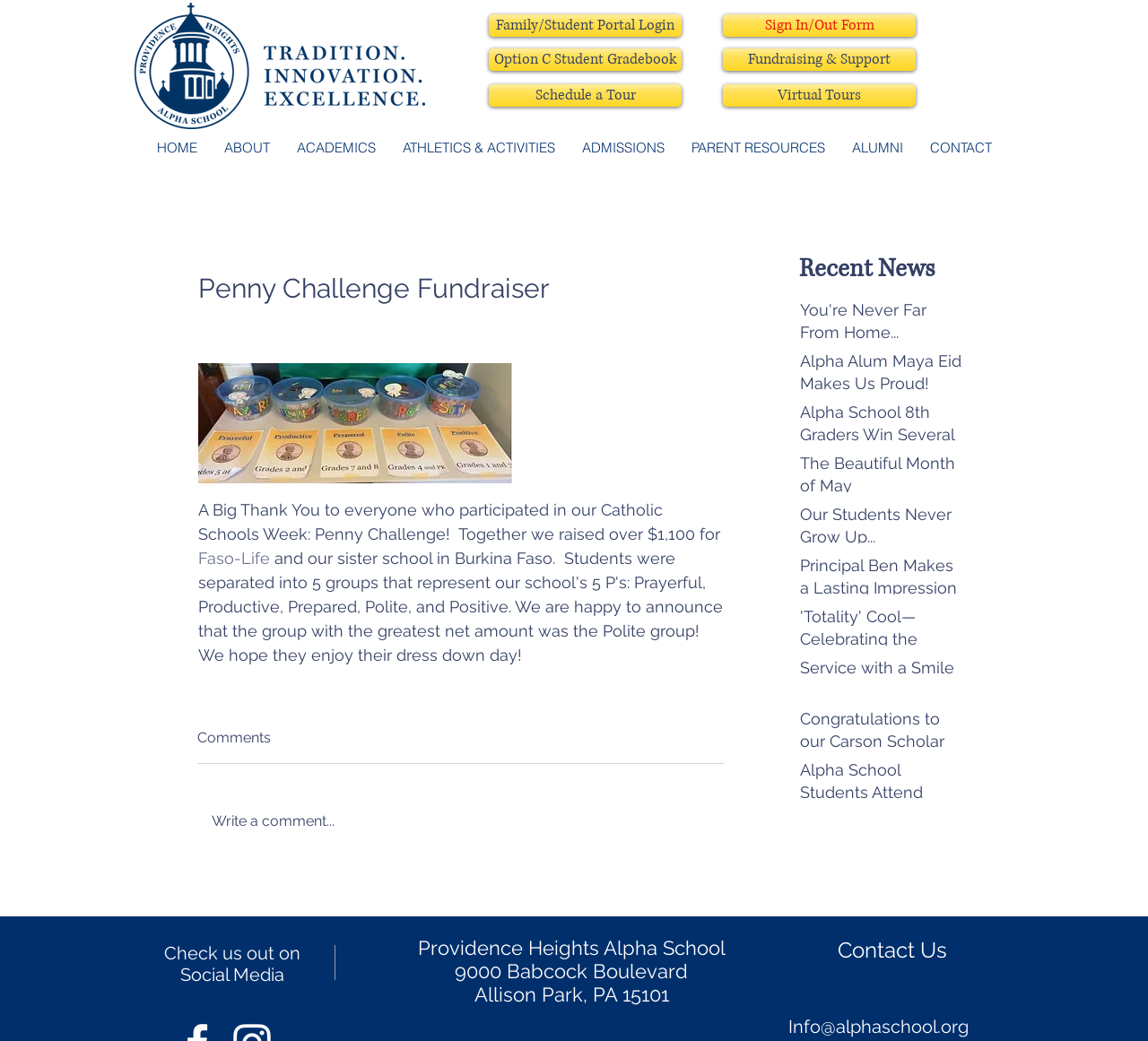Pinpoint the bounding box coordinates of the clickable element needed to complete the instruction: "Click on the 'Reply Search' button". The coordinates should be provided as four float numbers between 0 and 1: [left, top, right, bottom].

None